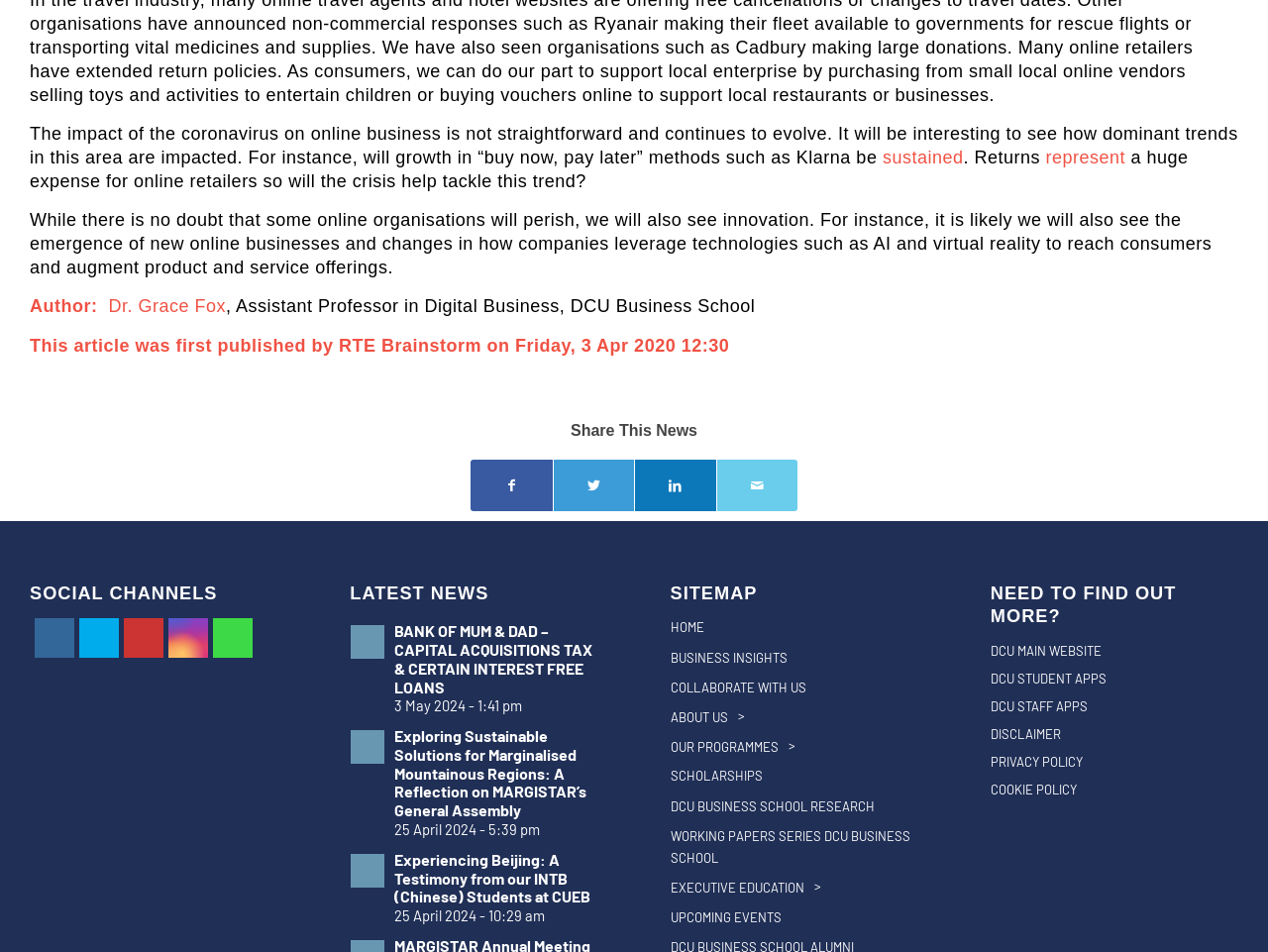From the webpage screenshot, predict the bounding box coordinates (top-left x, top-left y, bottom-right x, bottom-right y) for the UI element described here: represent

[0.825, 0.155, 0.888, 0.176]